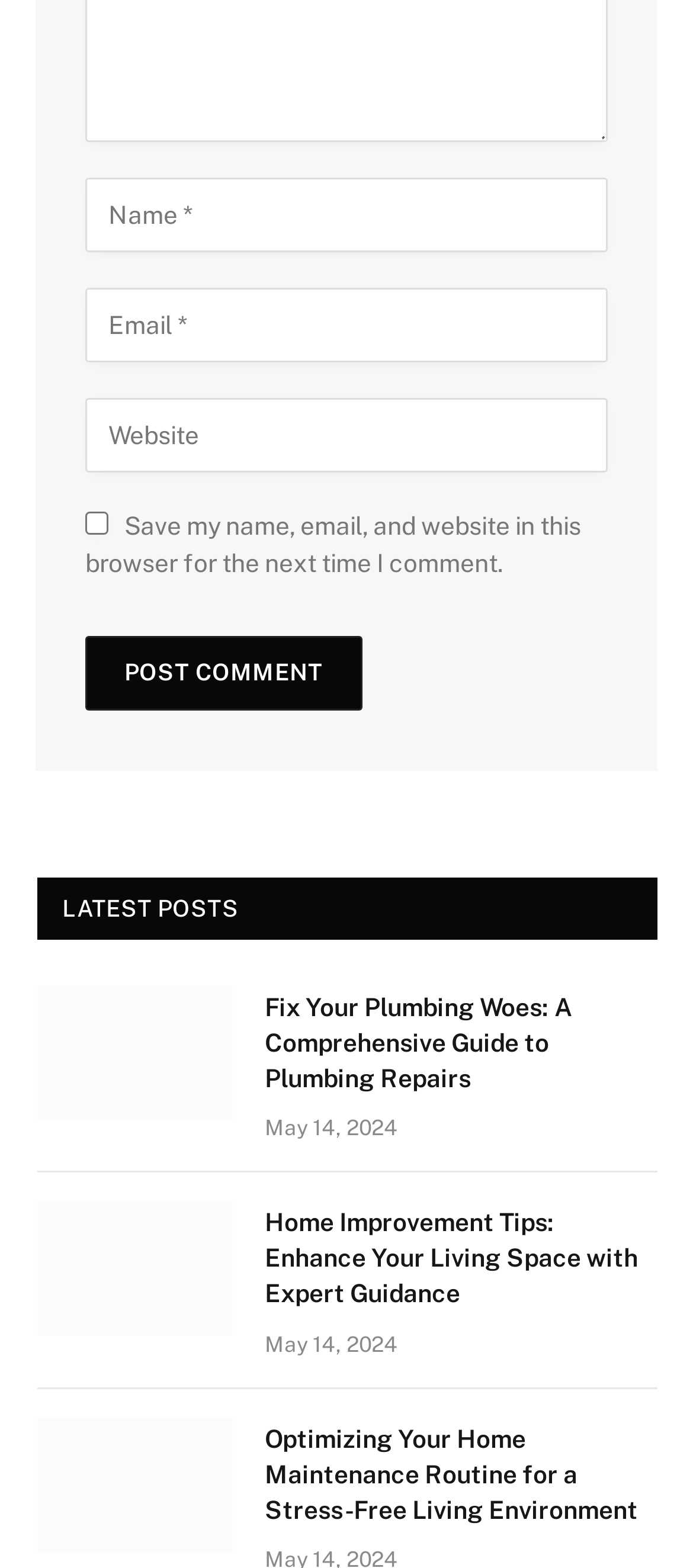Identify the bounding box coordinates of the element to click to follow this instruction: 'Check the box to save your information'. Ensure the coordinates are four float values between 0 and 1, provided as [left, top, right, bottom].

[0.123, 0.326, 0.156, 0.341]